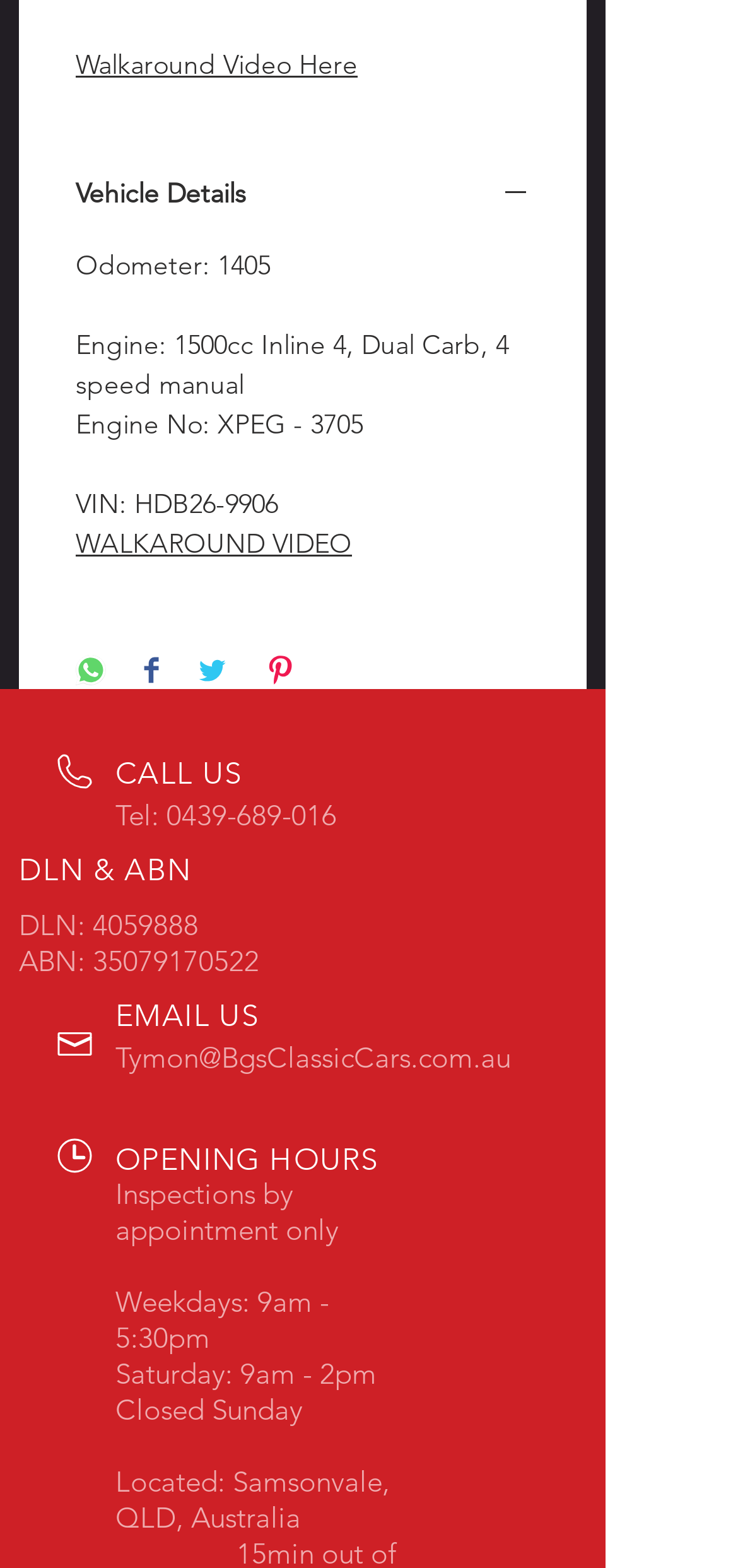Please find the bounding box coordinates of the element's region to be clicked to carry out this instruction: "Watch WALKAROUND VIDEO".

[0.103, 0.336, 0.477, 0.357]